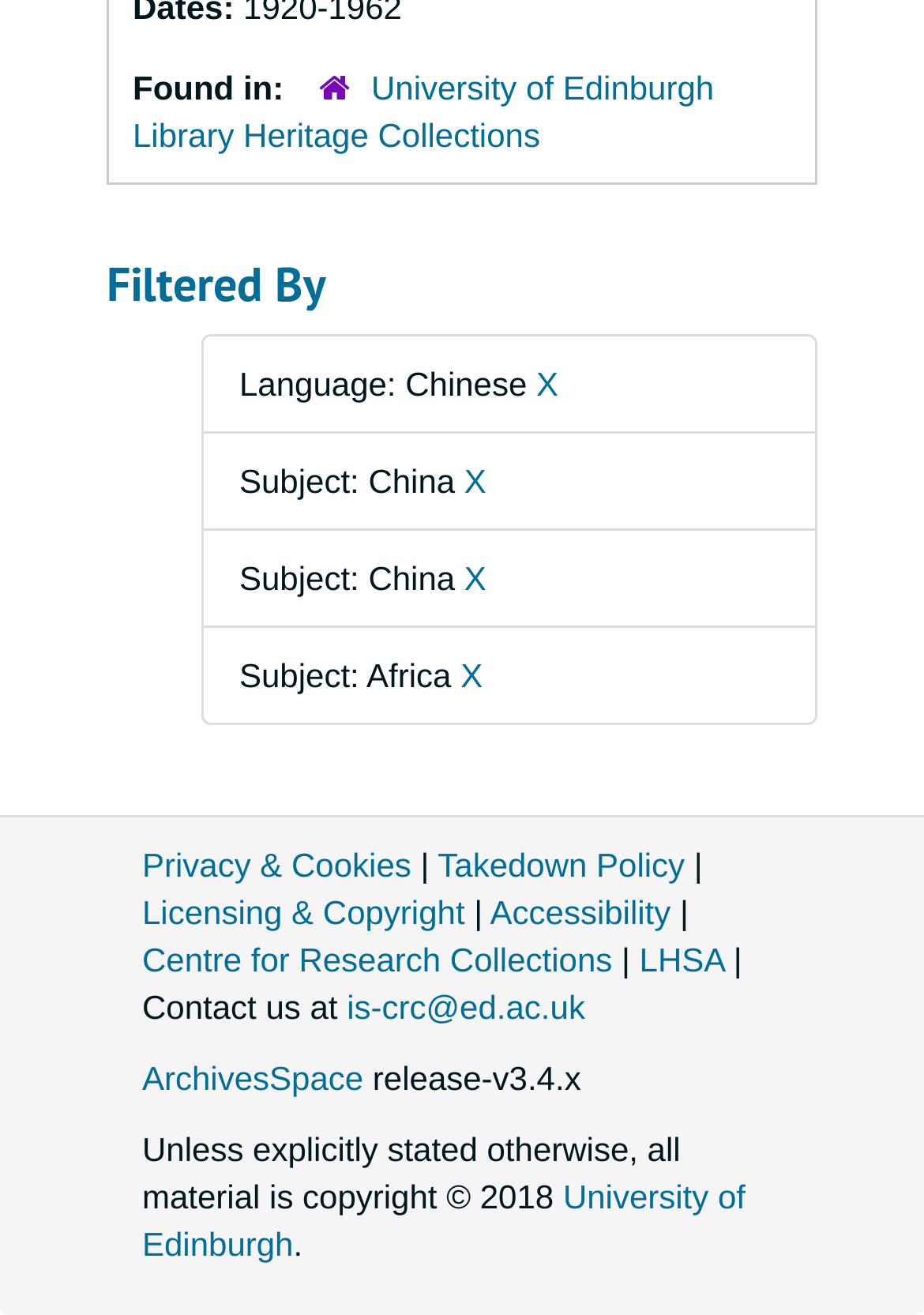Respond to the question with just a single word or phrase: 
What is the email address to contact?

is-crc@ed.ac.uk